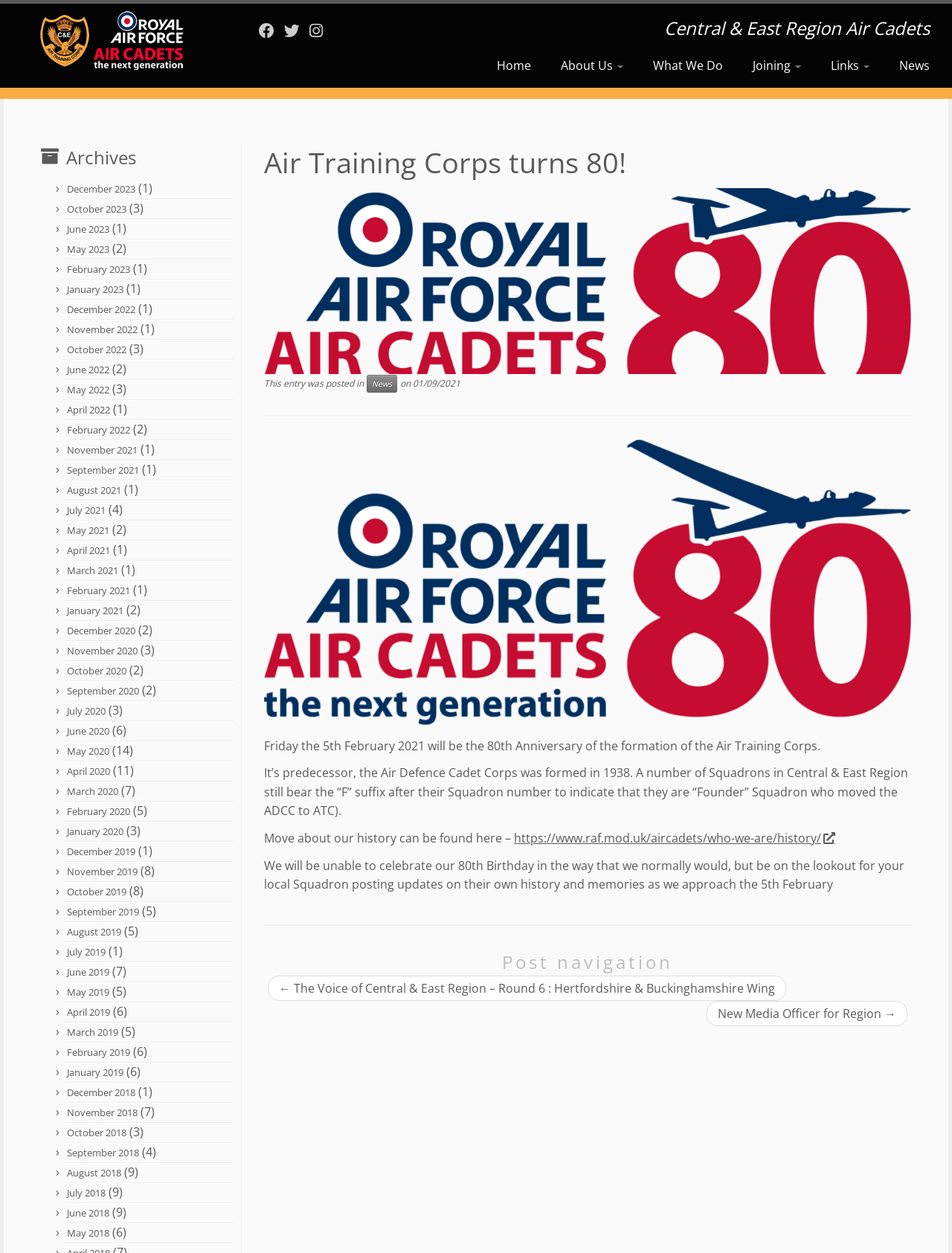Determine the bounding box for the UI element that matches this description: "What We Do".

[0.67, 0.042, 0.775, 0.063]